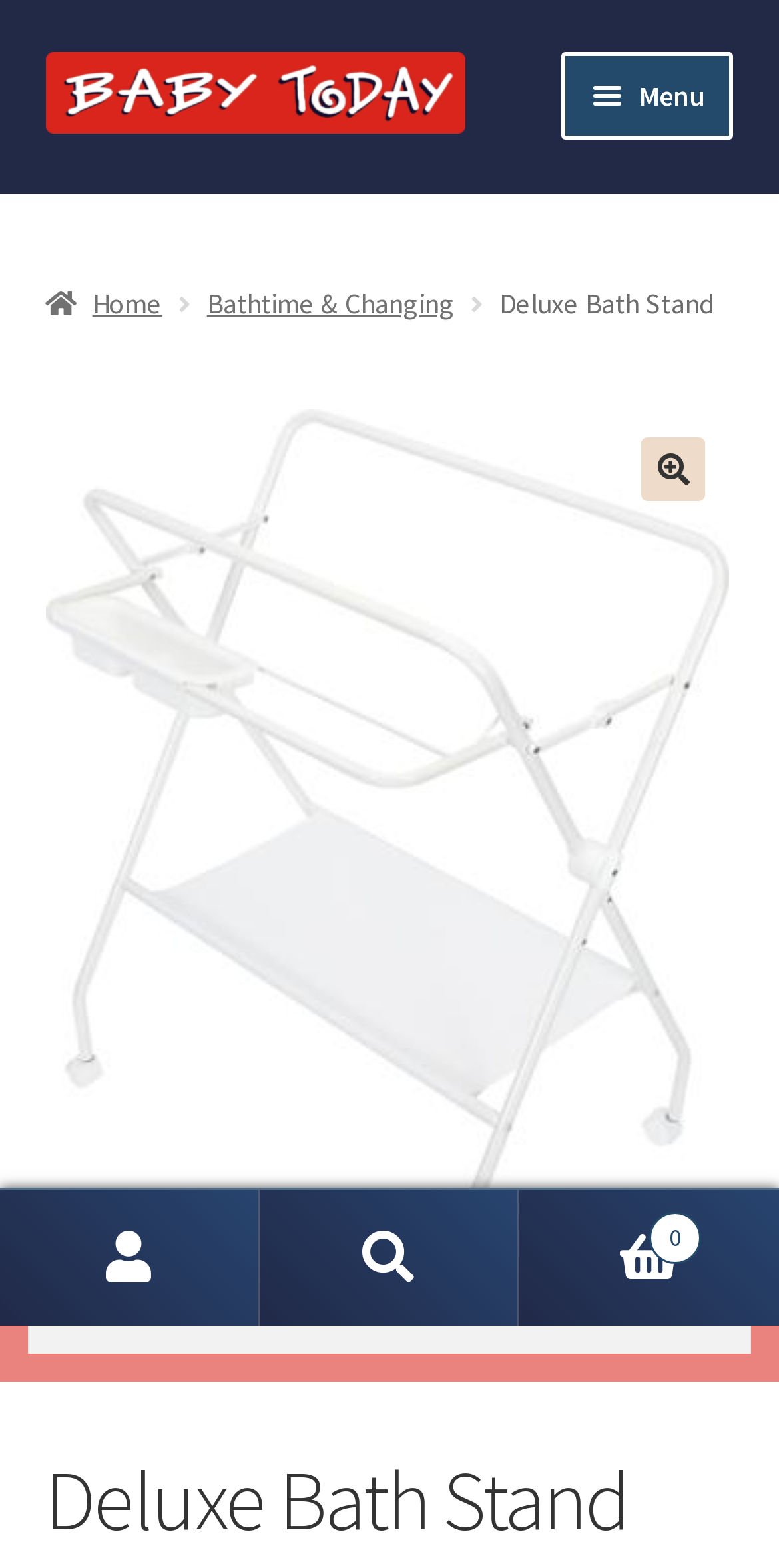Please respond to the question using a single word or phrase:
How many navigation links are in the primary navigation?

9